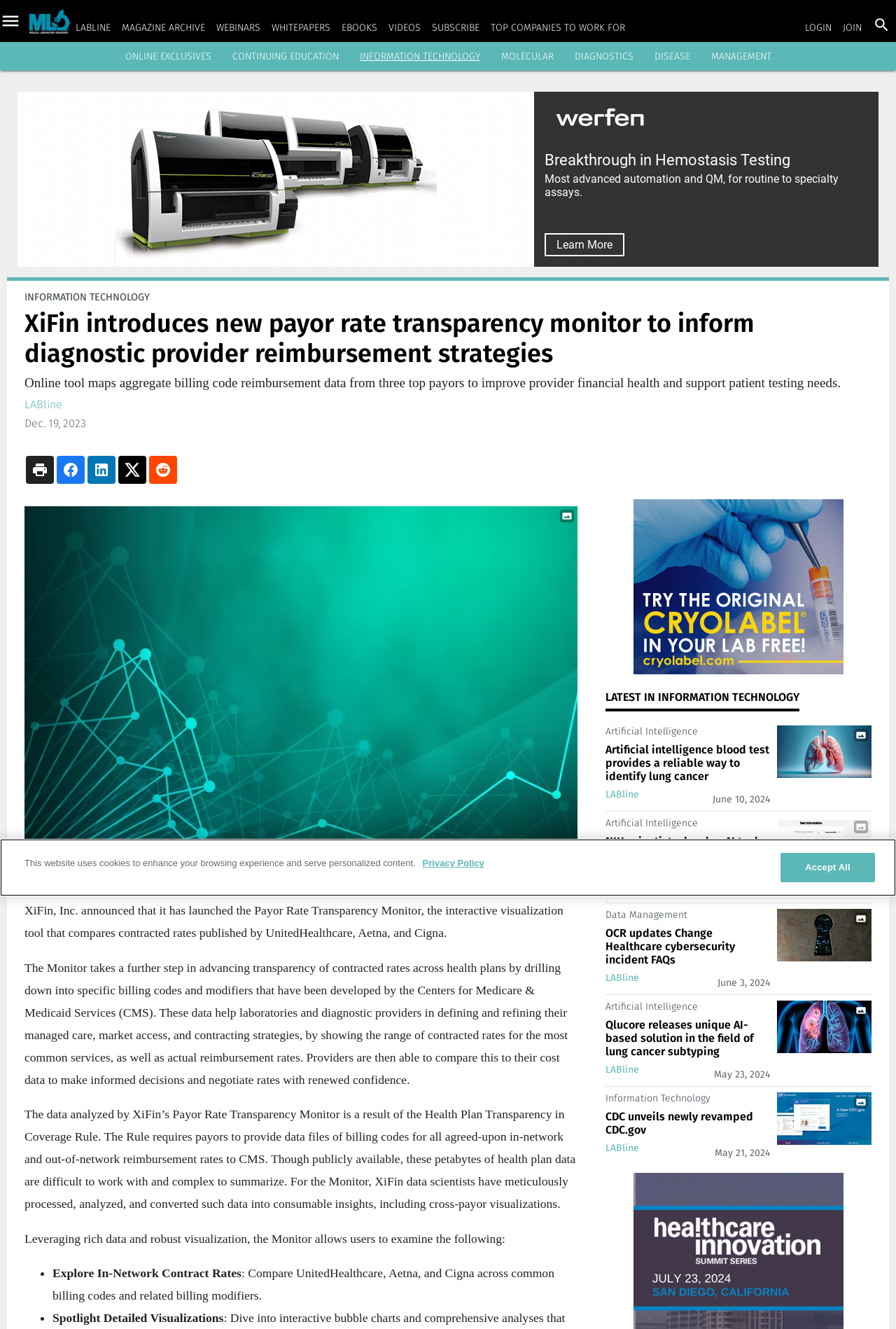Please identify the bounding box coordinates of the clickable area that will allow you to execute the instruction: "Explore Online Exclusives".

[0.139, 0.038, 0.236, 0.047]